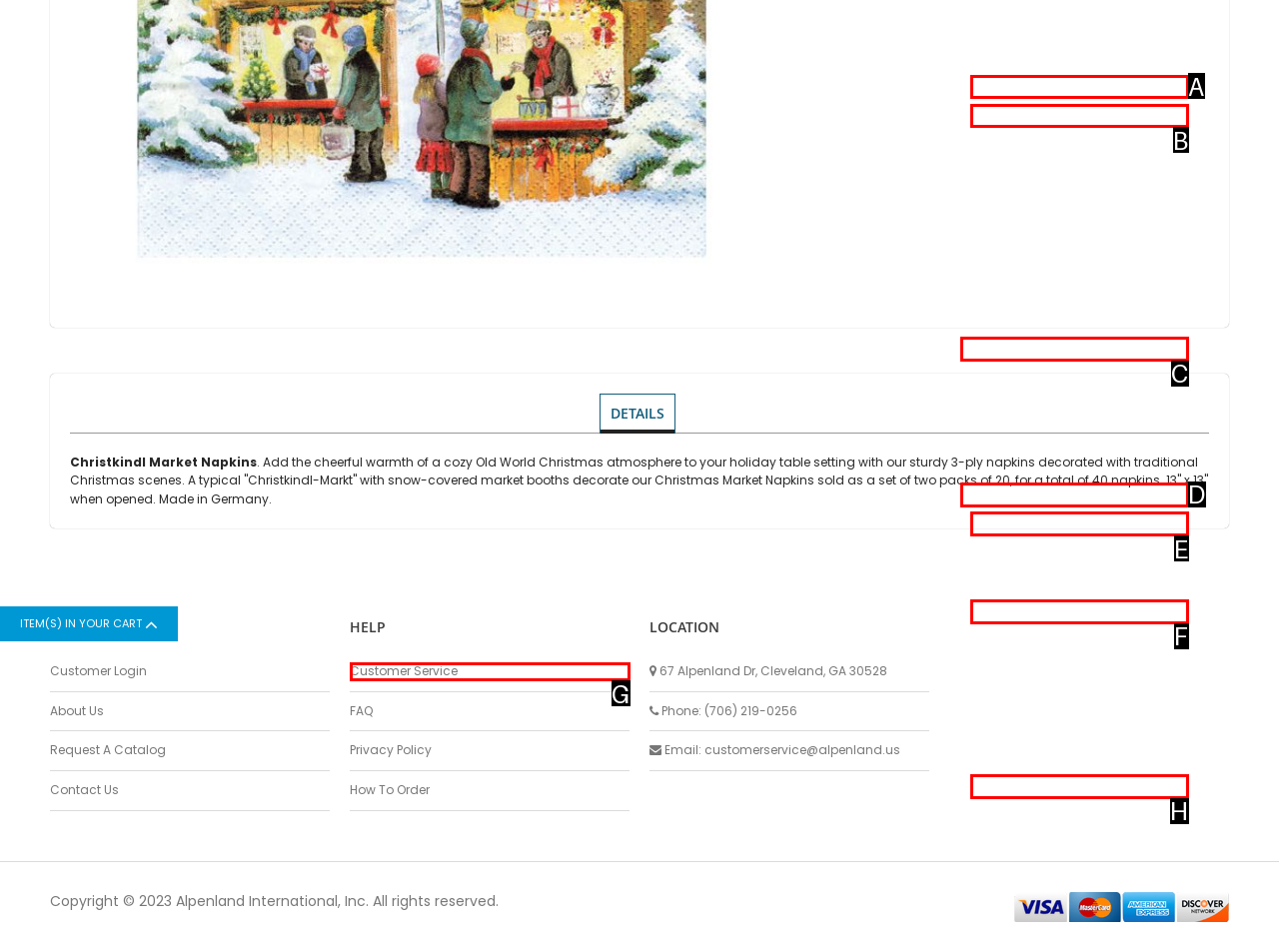With the provided description: Ornaments, select the most suitable HTML element. Respond with the letter of the selected option.

B